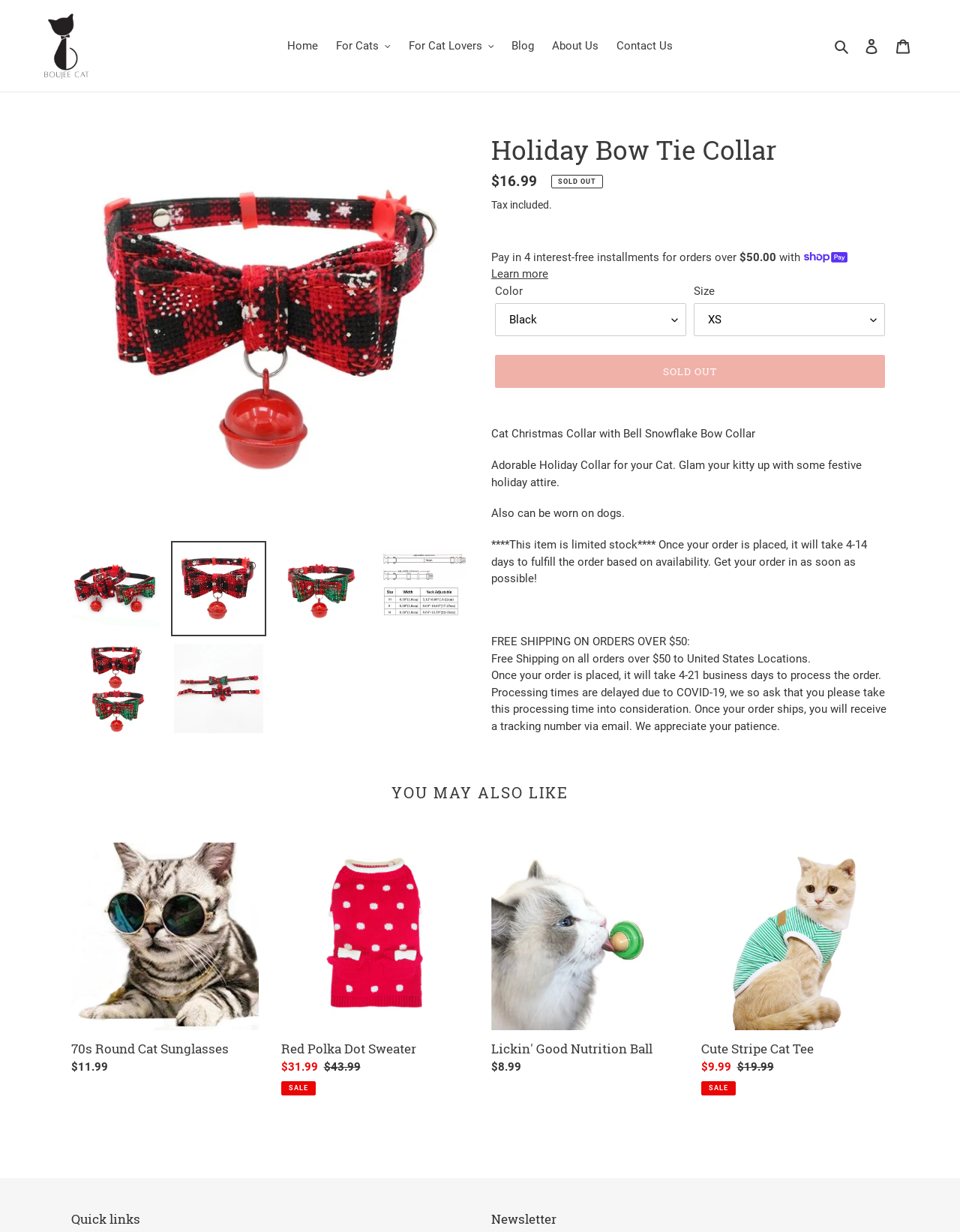Please identify the bounding box coordinates of the area I need to click to accomplish the following instruction: "Click the 'For Cats' button".

[0.342, 0.028, 0.414, 0.046]